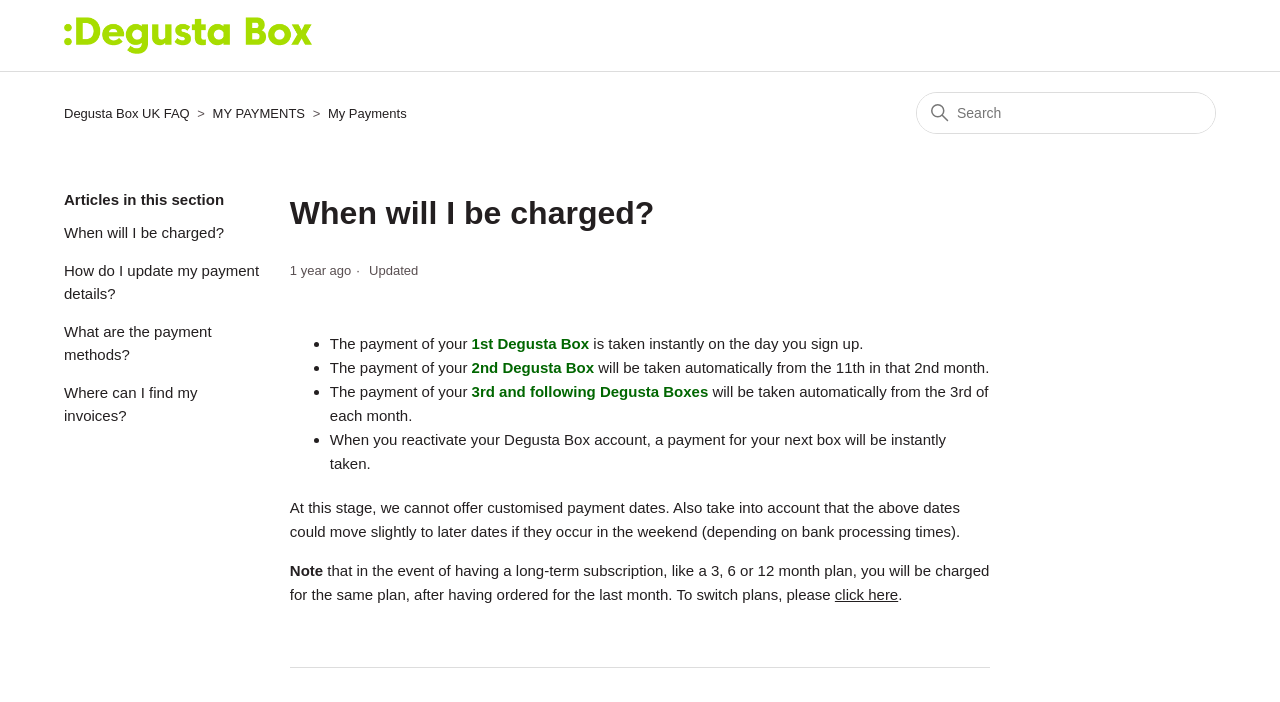Given the description of the UI element: "Does make -C work?", predict the bounding box coordinates in the form of [left, top, right, bottom], with each value being a float between 0 and 1.

None